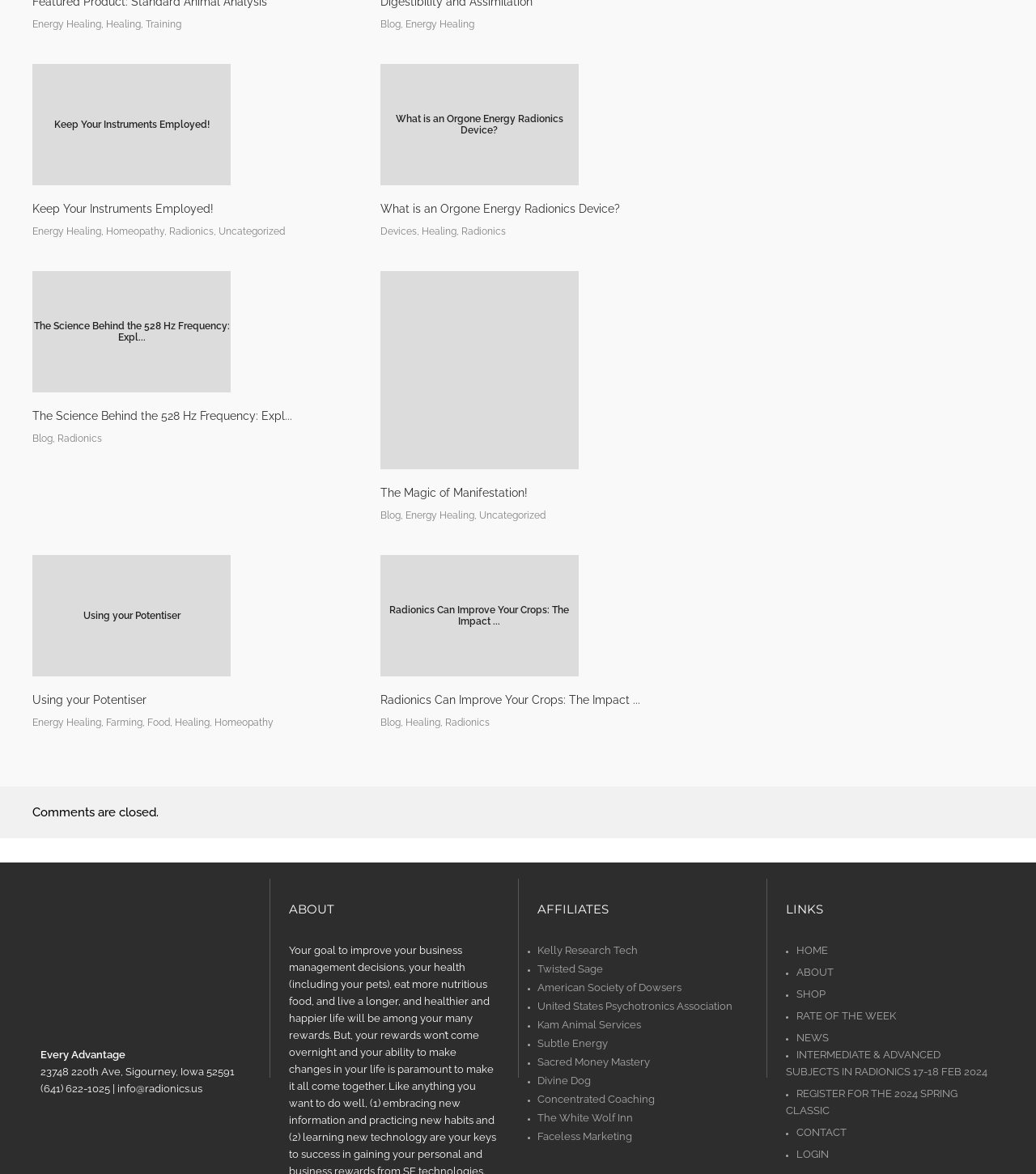Highlight the bounding box coordinates of the region I should click on to meet the following instruction: "Contact 'Kam Animal Services'".

[0.519, 0.868, 0.619, 0.878]